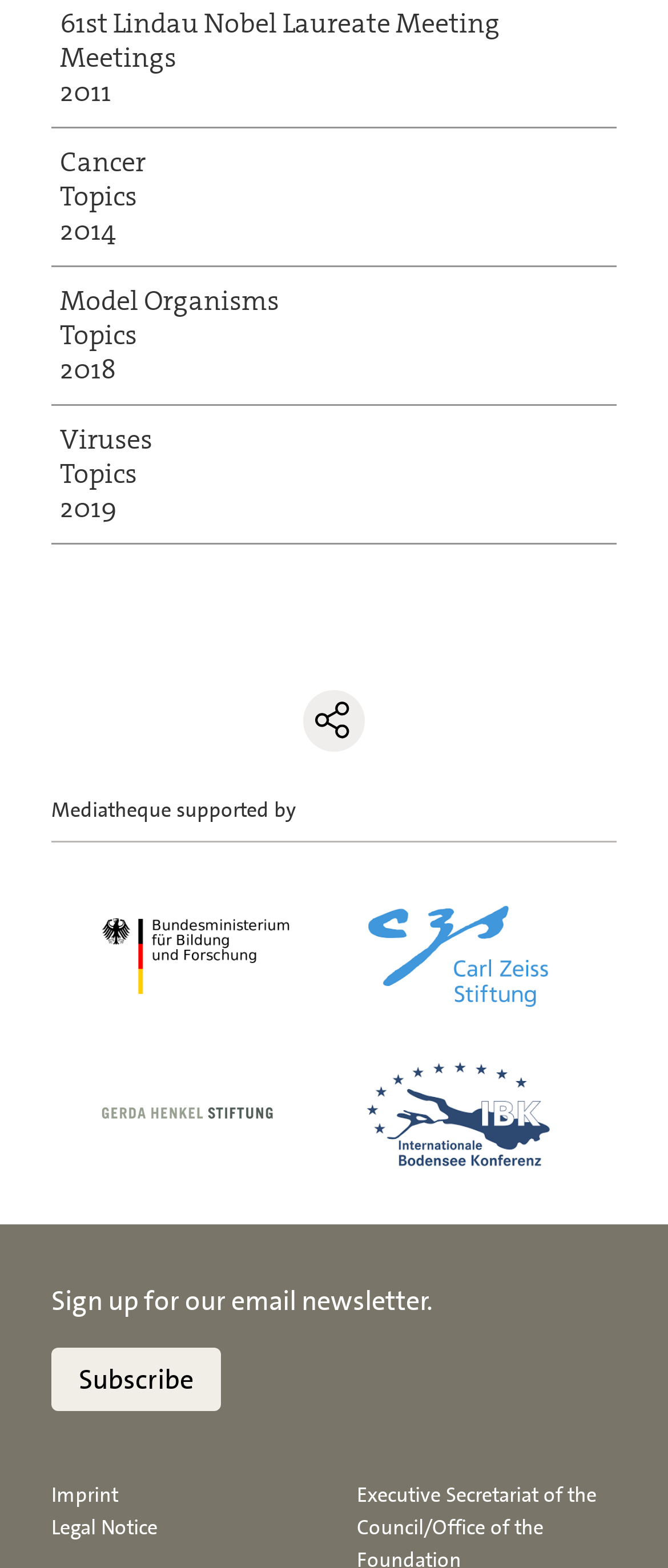Using the webpage screenshot and the element description Subscribe, determine the bounding box coordinates. Specify the coordinates in the format (top-left x, top-left y, bottom-right x, bottom-right y) with values ranging from 0 to 1.

[0.077, 0.859, 0.331, 0.9]